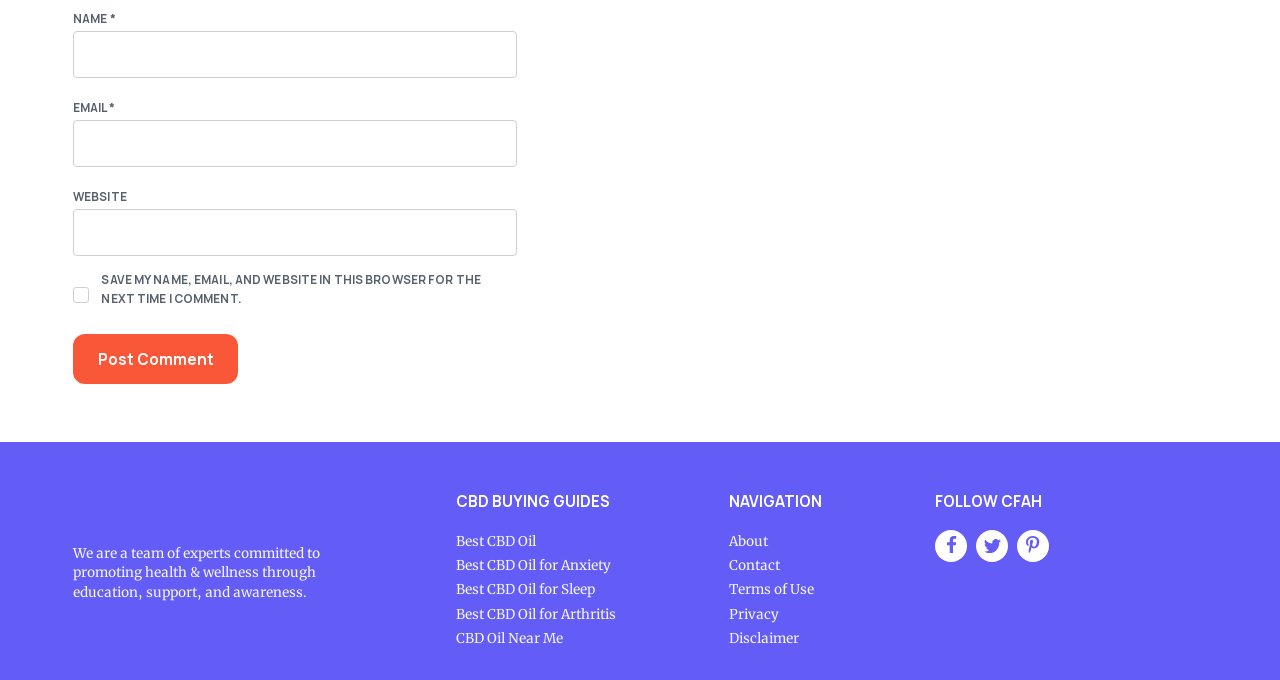Locate the bounding box coordinates of the clickable part needed for the task: "Click the Best CBD Oil link".

[0.357, 0.783, 0.419, 0.808]